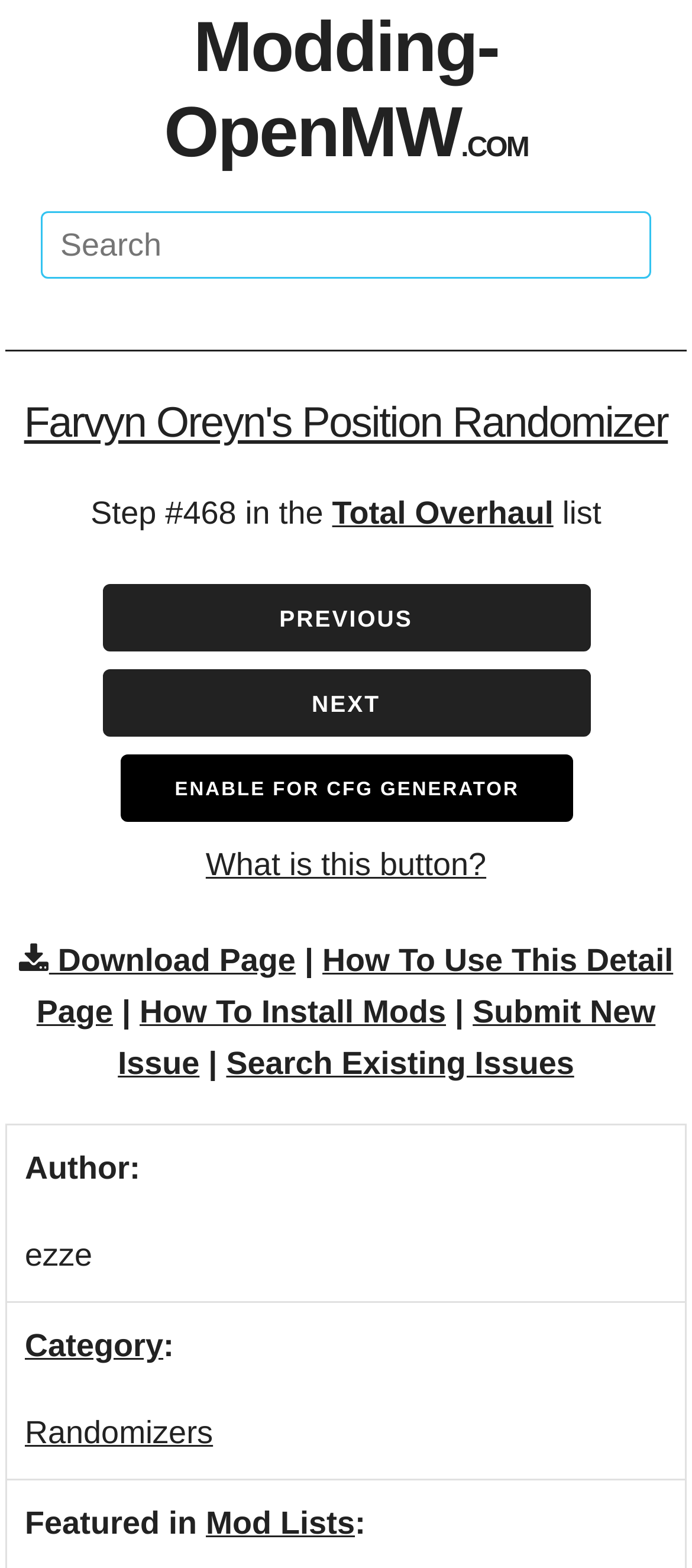Can you find the bounding box coordinates for the element to click on to achieve the instruction: "View the mod lists"?

[0.297, 0.96, 0.513, 0.983]